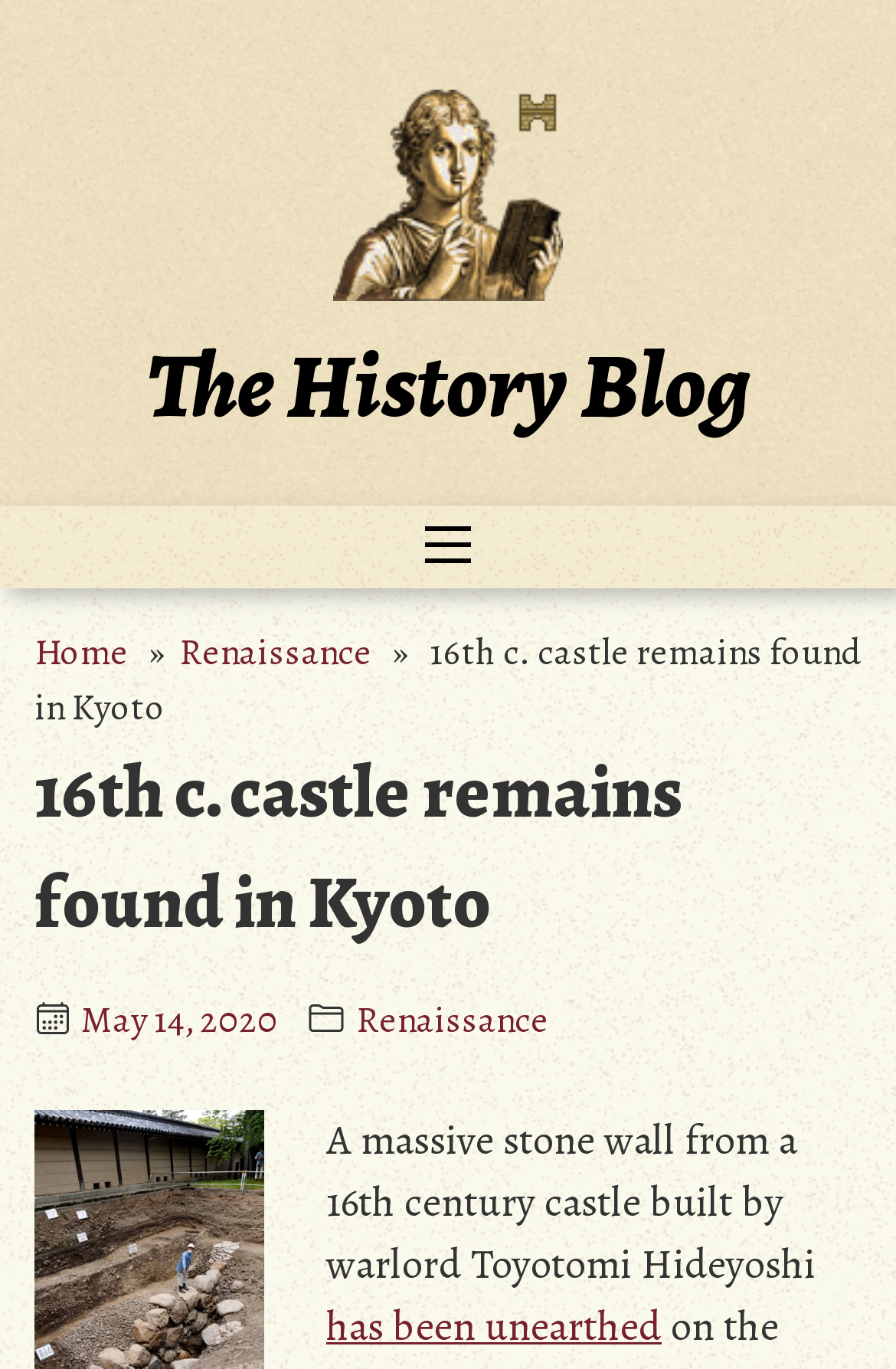Provide your answer in one word or a succinct phrase for the question: 
What is the name of the warlord who built the 16th century castle?

Toyotomi Hideyoshi